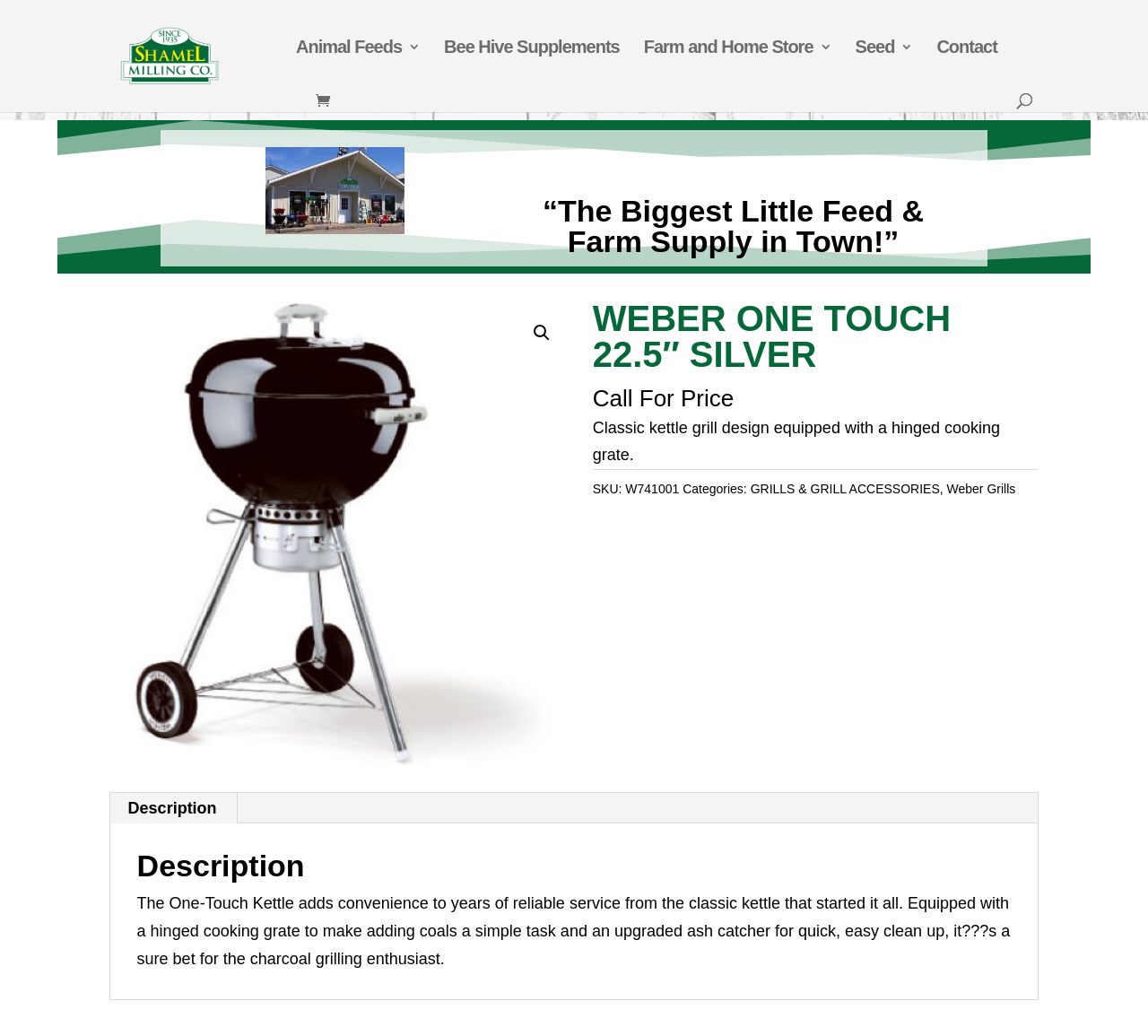Extract the bounding box for the UI element that matches this description: "GRILLS & GRILL ACCESSORIES".

[0.654, 0.465, 0.819, 0.479]